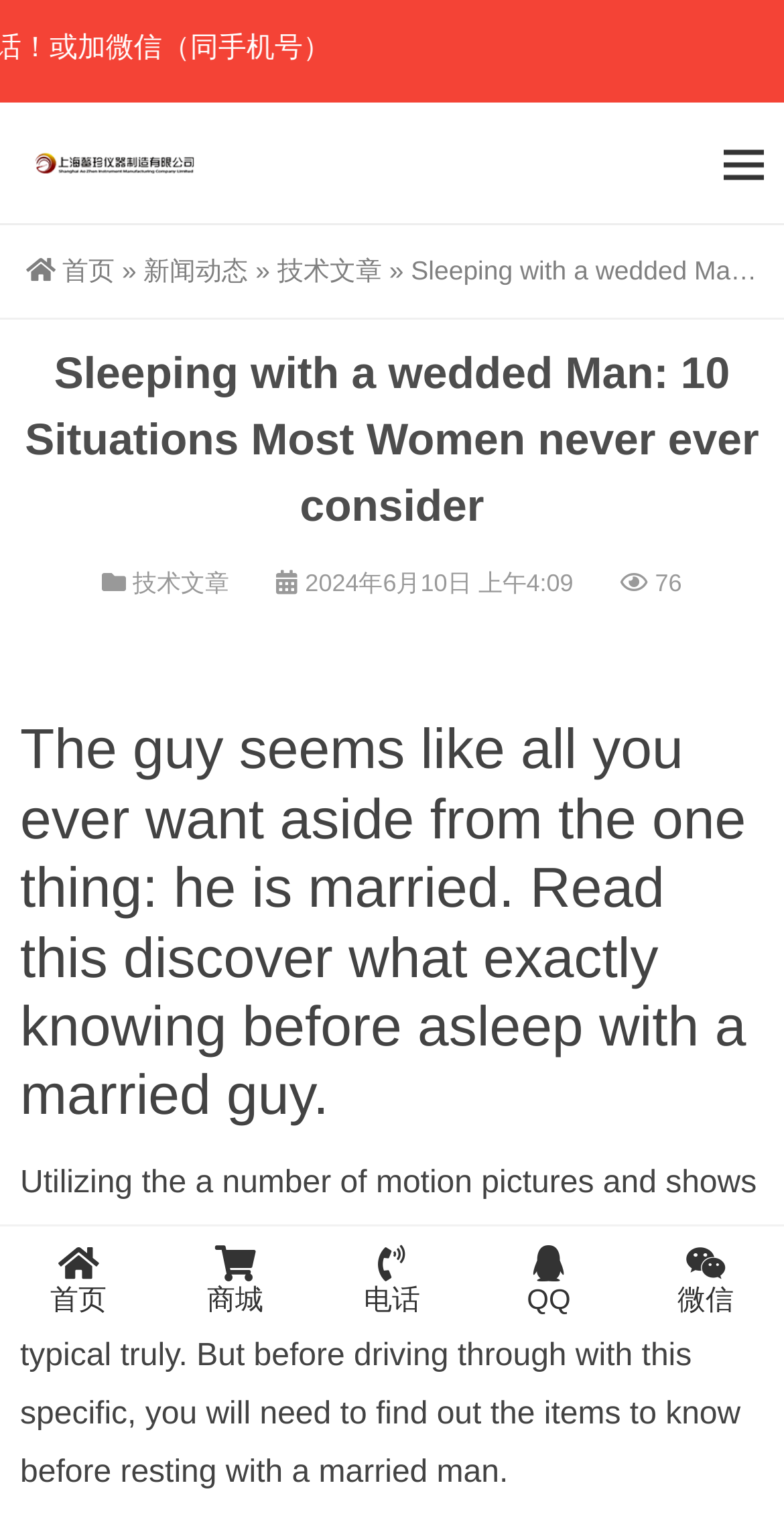Extract the heading text from the webpage.

Sleeping with a wedded Man: 10 Situations Most Women never ever consider